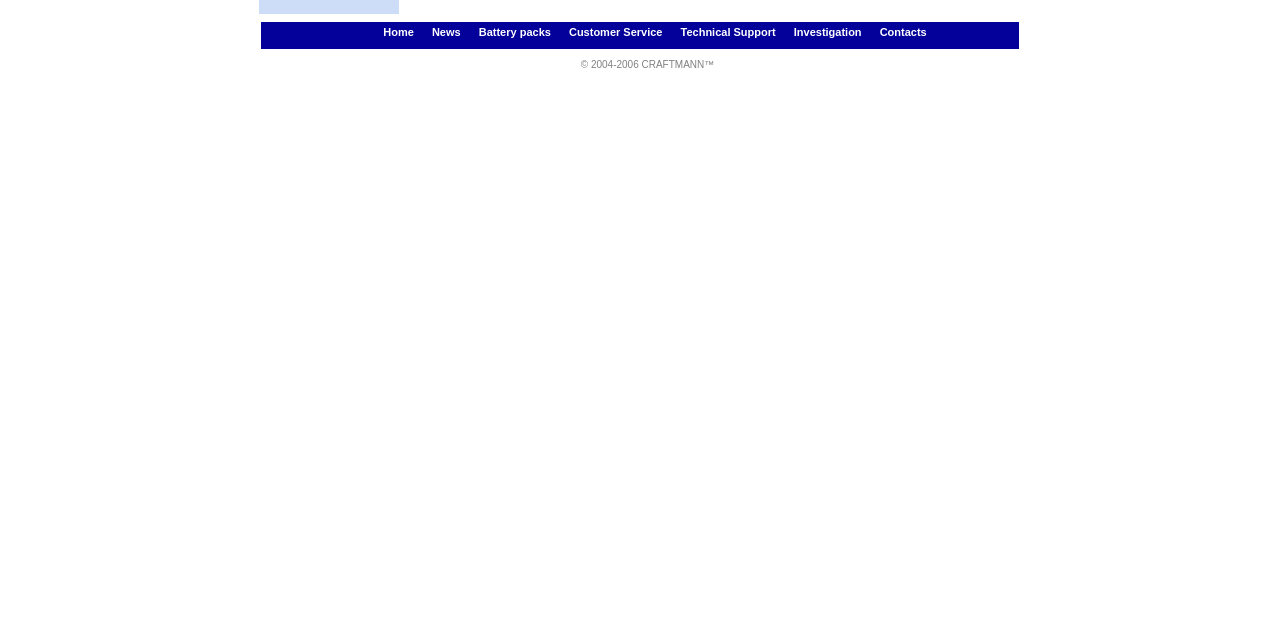Determine the bounding box coordinates for the UI element with the following description: "Investigation". The coordinates should be four float numbers between 0 and 1, represented as [left, top, right, bottom].

[0.62, 0.041, 0.673, 0.059]